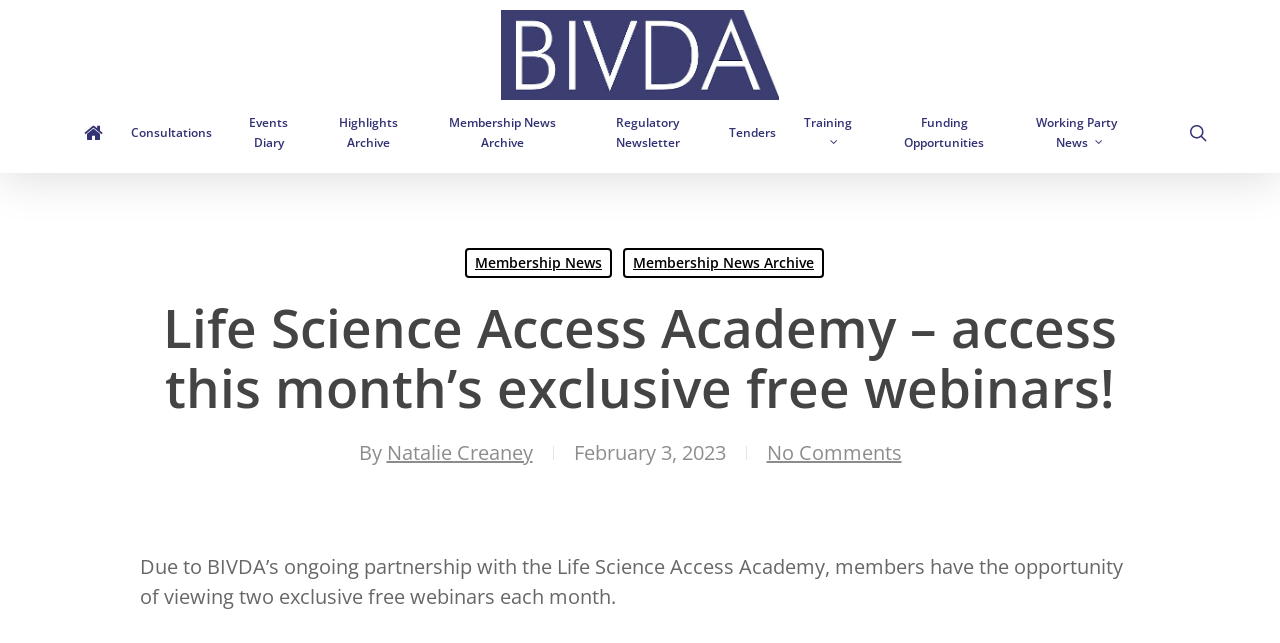Given the description: "Membership News Archive", determine the bounding box coordinates of the UI element. The coordinates should be formatted as four float numbers between 0 and 1, [left, top, right, bottom].

[0.332, 0.176, 0.453, 0.238]